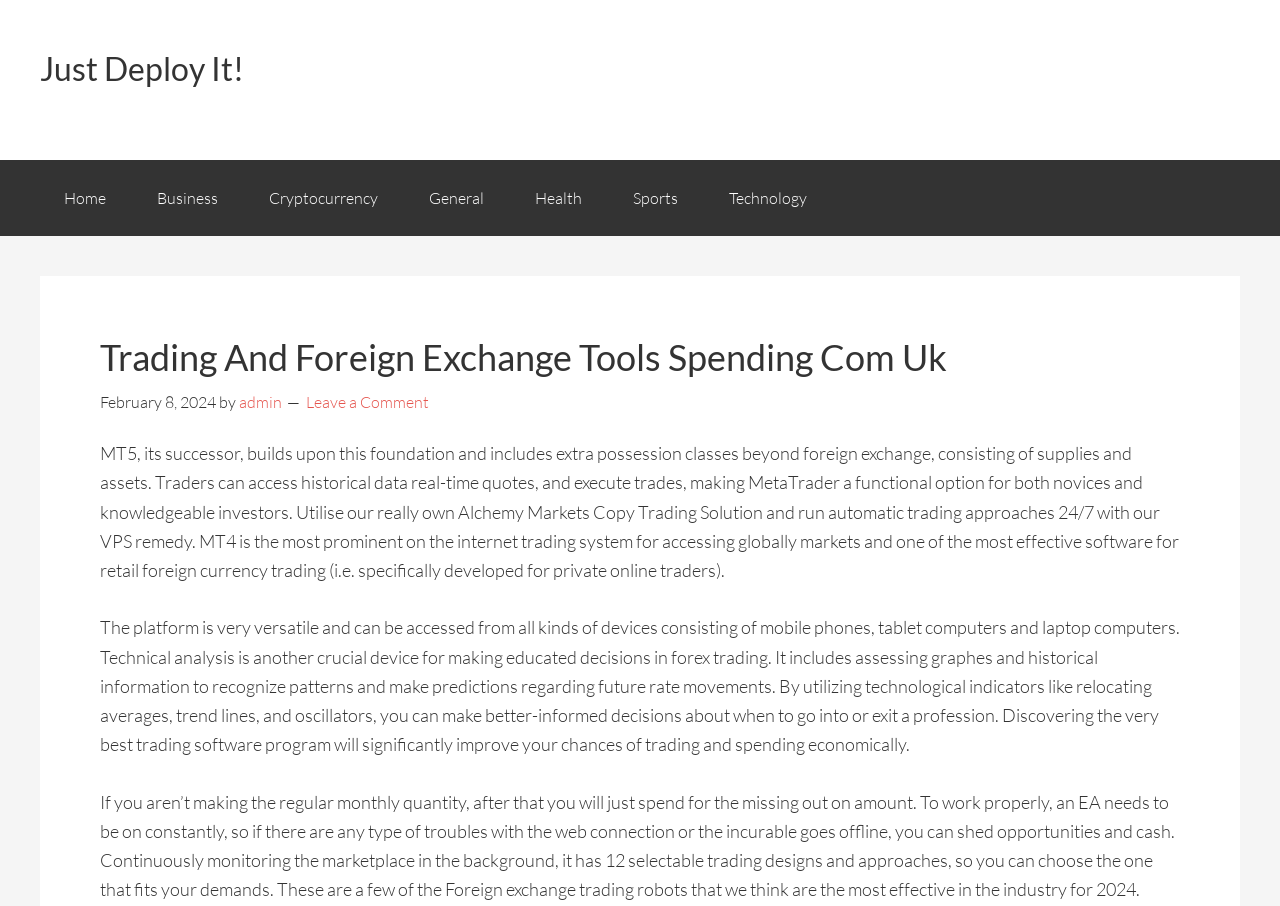Please provide the bounding box coordinates for the element that needs to be clicked to perform the following instruction: "Check Market Insights". The coordinates should be given as four float numbers between 0 and 1, i.e., [left, top, right, bottom].

None